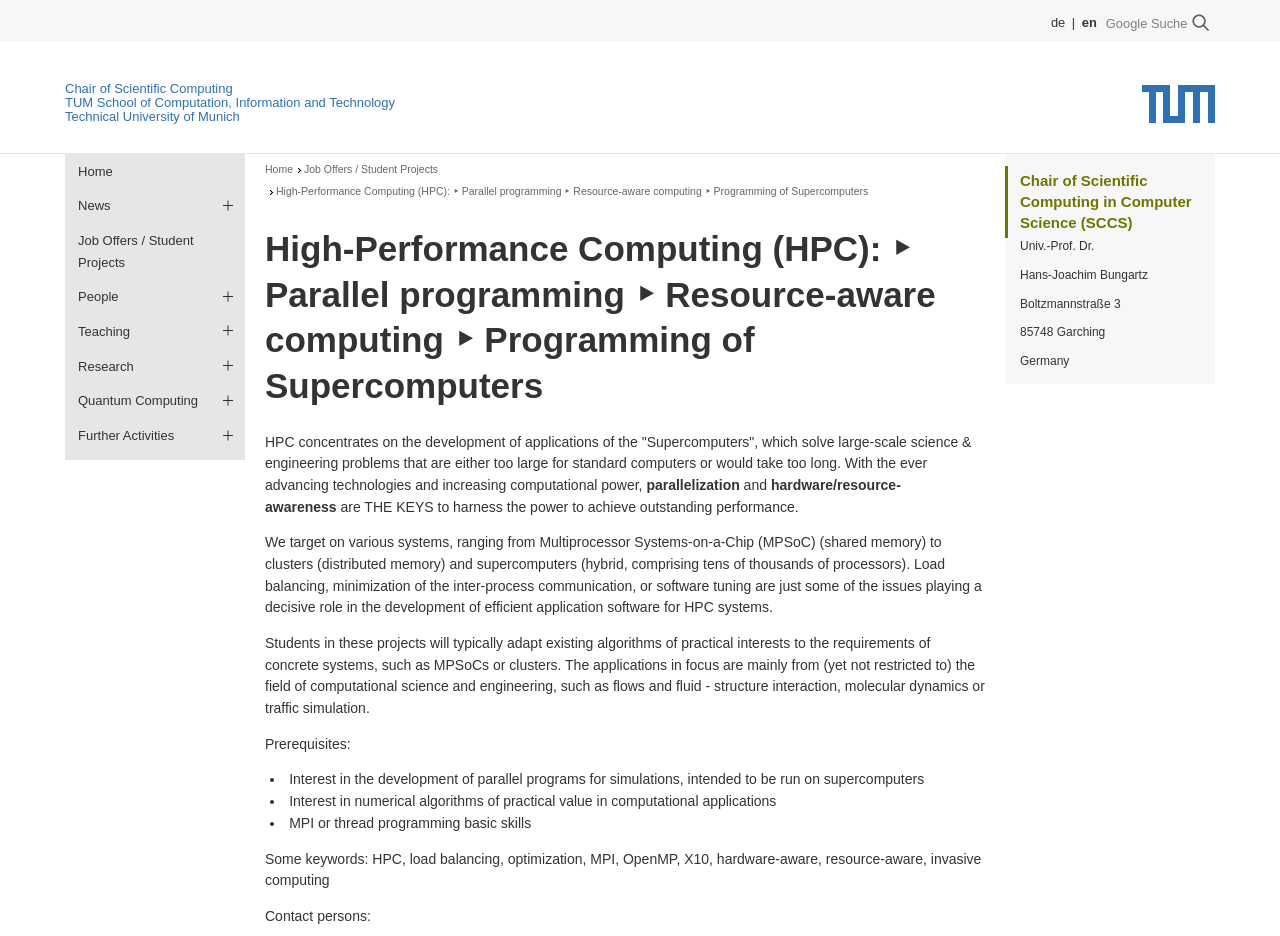Write an extensive caption that covers every aspect of the webpage.

The webpage is about the Chair of Scientific Computing at the Technical University of Munich, focusing on High-Performance Computing (HPC). At the top right corner, there is a Google search button accompanied by a small image. Below it, there are language options, including German and English. 

On the left side, there is a navigation menu with links to the university's homepage, the chair's homepage, news, job offers, people, teaching, research, quantum computing, and further activities. 

The main content of the webpage is divided into sections. The first section has a heading that matches the title of the webpage, followed by a brief description of HPC, which involves developing applications for supercomputers to solve large-scale science and engineering problems. 

The next section explains the importance of parallelization and hardware/resource-awareness in achieving outstanding performance. It also mentions the types of systems they target, including multiprocessor systems-on-a-chip, clusters, and supercomputers. 

The following section describes the projects students will work on, which involve adapting existing algorithms to specific systems, mainly from the field of computational science and engineering. 

The webpage then lists the prerequisites for these projects, including interest in parallel program development, numerical algorithms, and basic skills in MPI or thread programming. 

Finally, there is a section with some keywords related to HPC and a list of contact persons, including Univ.-Prof. Dr. Hans-Joachim Bungartz. On the right side, there is a complementary section with the chair's address and contact information.